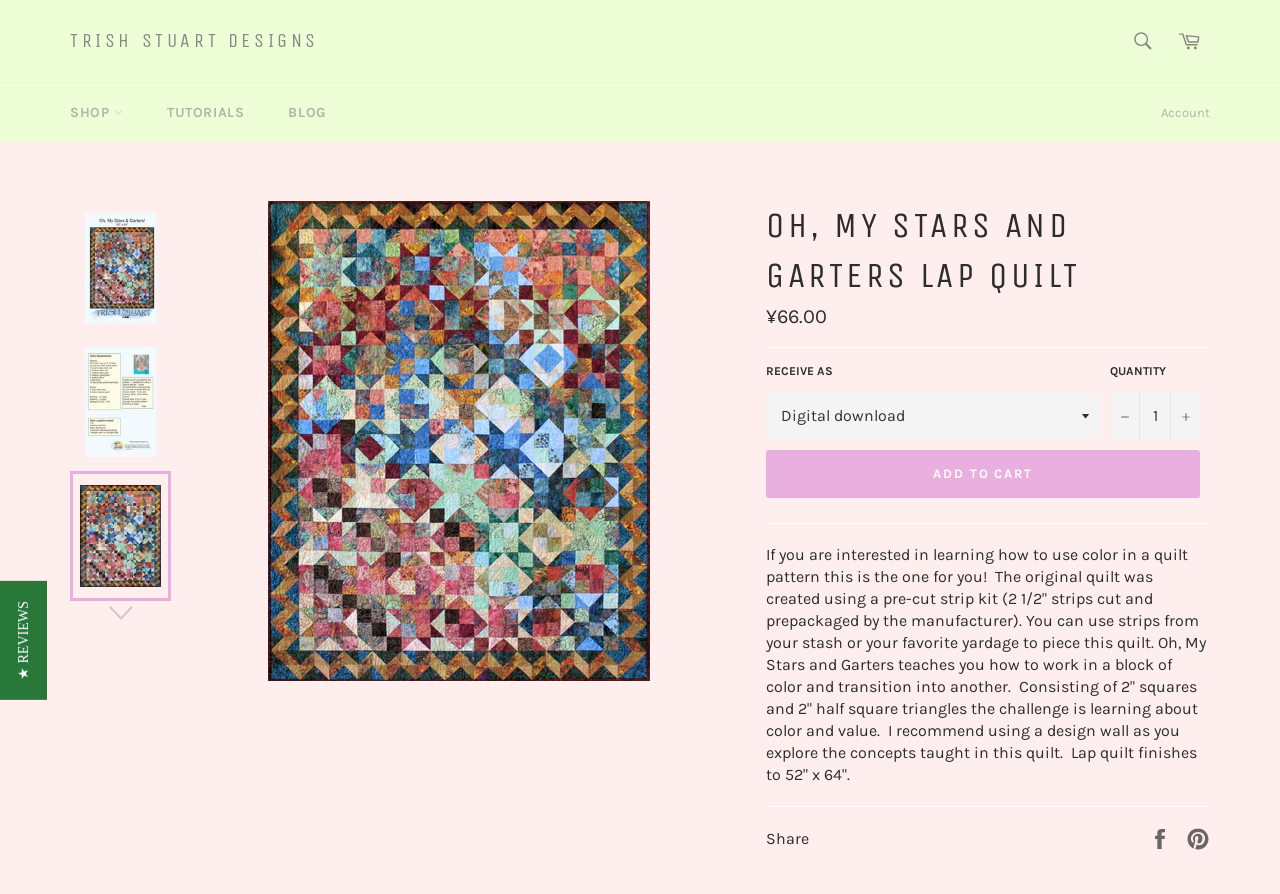Provide the bounding box coordinates of the area you need to click to execute the following instruction: "Add the quilt pattern to the cart".

[0.598, 0.504, 0.938, 0.557]